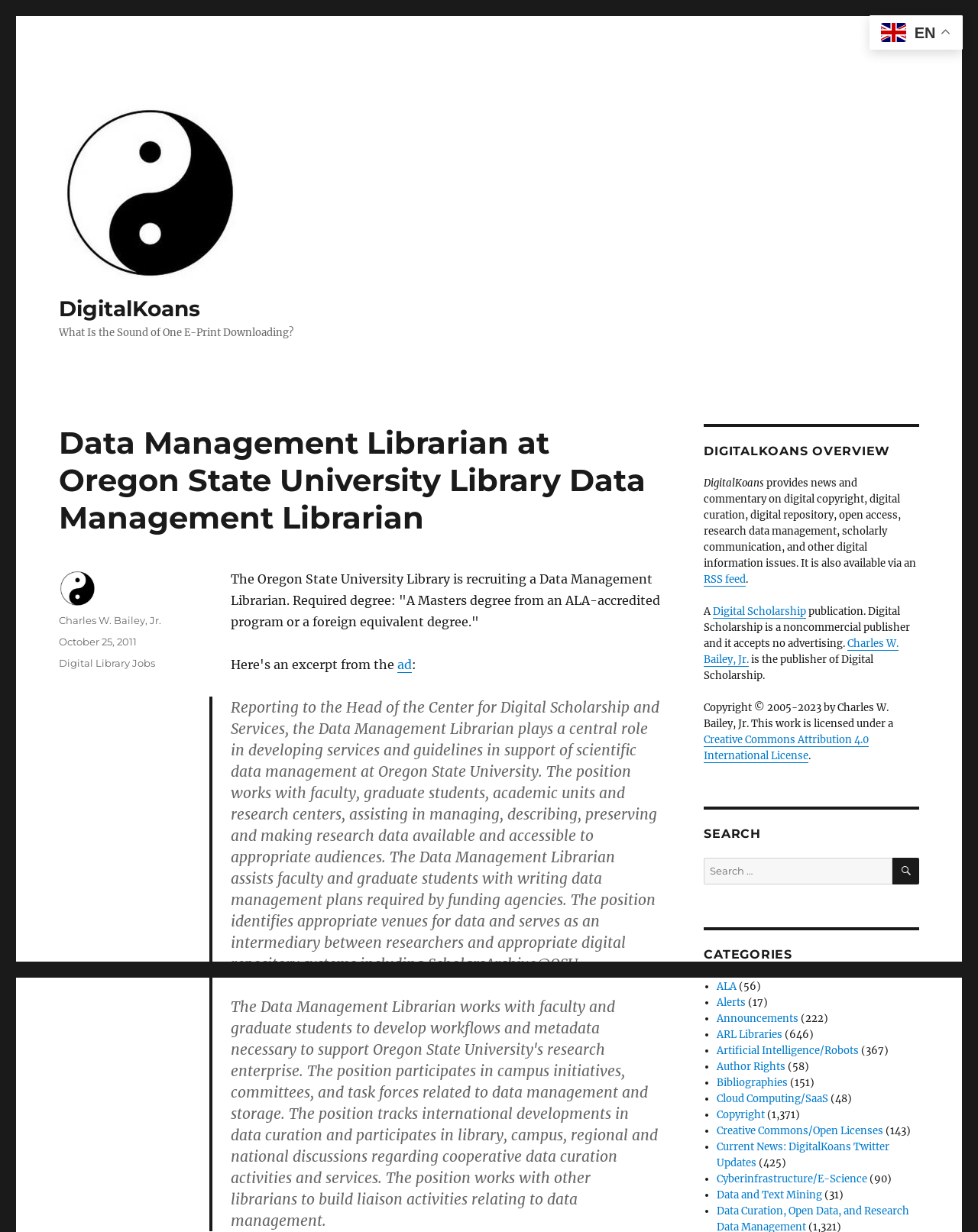Extract the bounding box coordinates for the UI element described by the text: "ARL Libraries". The coordinates should be in the form of [left, top, right, bottom] with values between 0 and 1.

[0.733, 0.834, 0.8, 0.845]